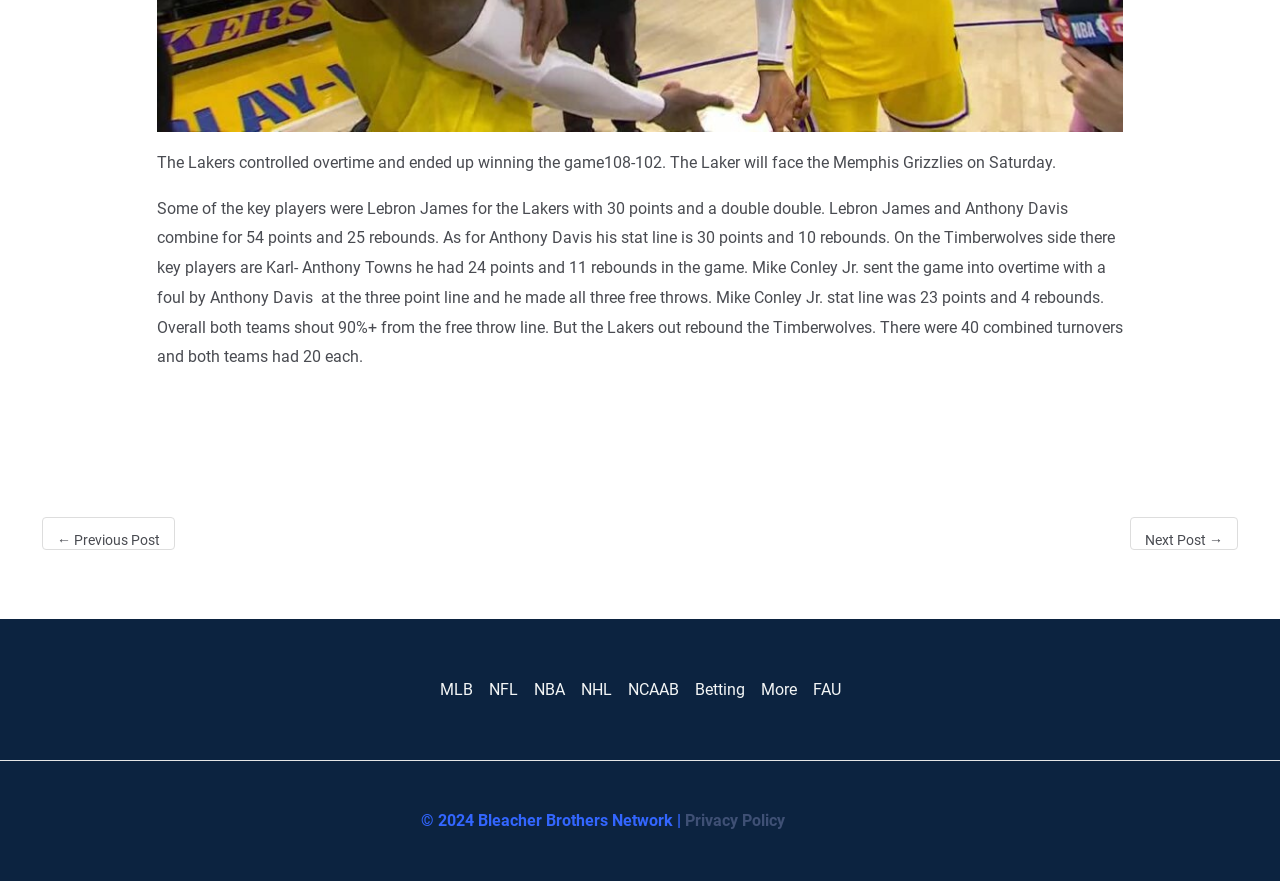Could you please study the image and provide a detailed answer to the question:
What is the name of the website?

The name of the website can be found in the StaticText element at the bottom of the page, which states '© 2024 Bleacher Brothers Network |'.